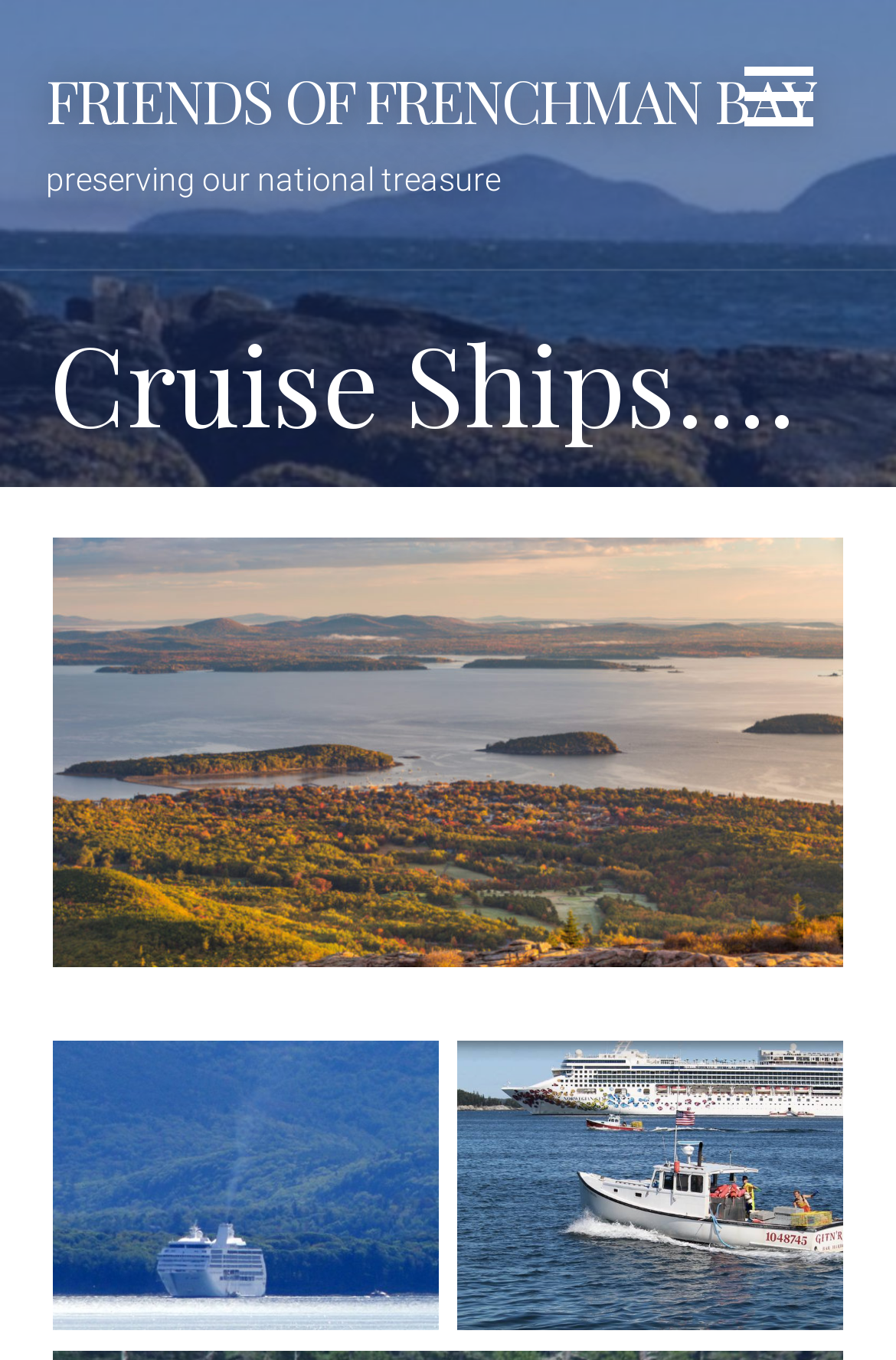Give a concise answer of one word or phrase to the question: 
What is the purpose of the button?

Unknown